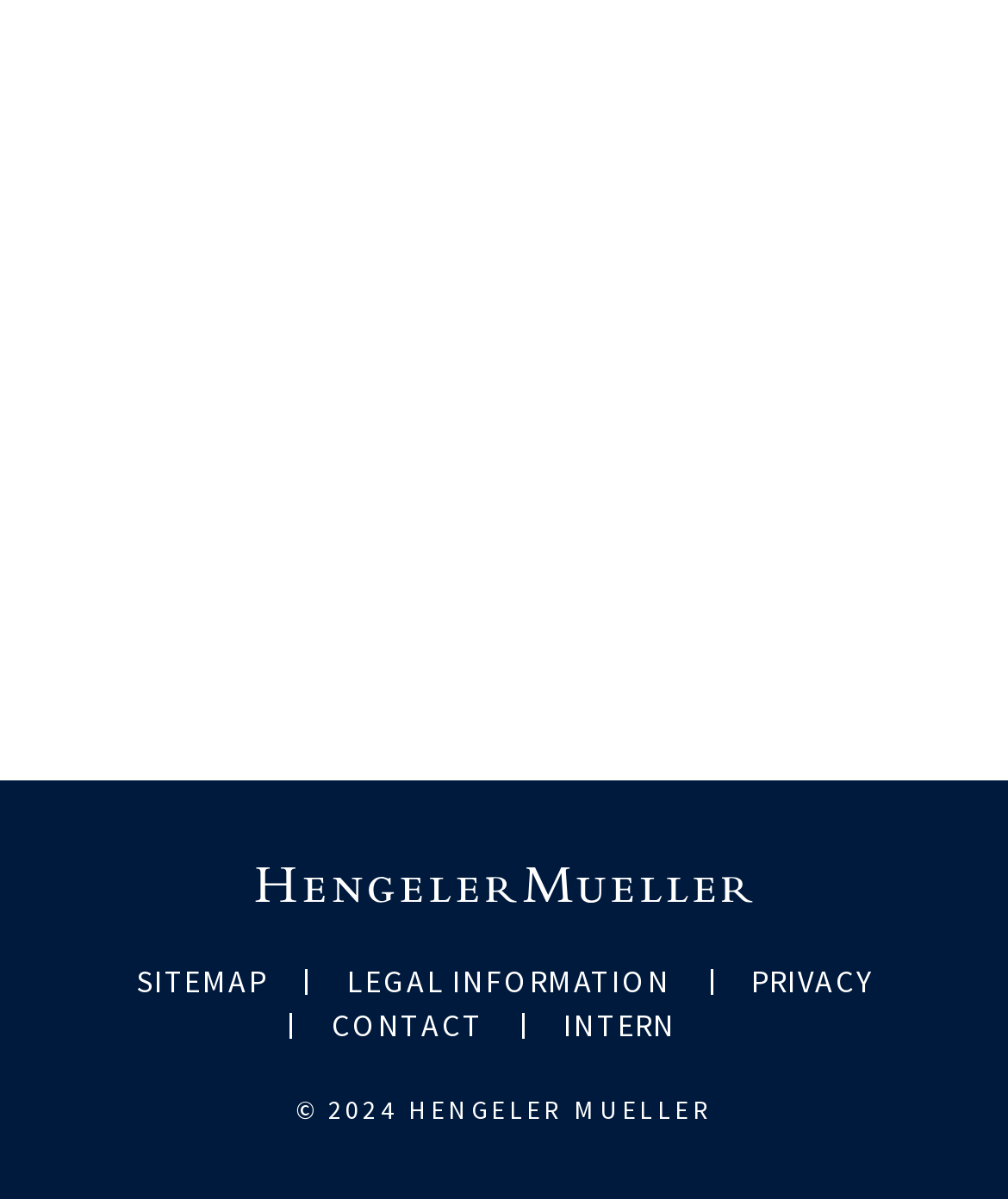Using the details from the image, please elaborate on the following question: How many links are there at the bottom of the webpage?

There are five links at the bottom of the webpage, which are 'SITEMAP', 'LEGAL INFORMATION', 'PRIVACY', 'CONTACT', and 'INTERN'.